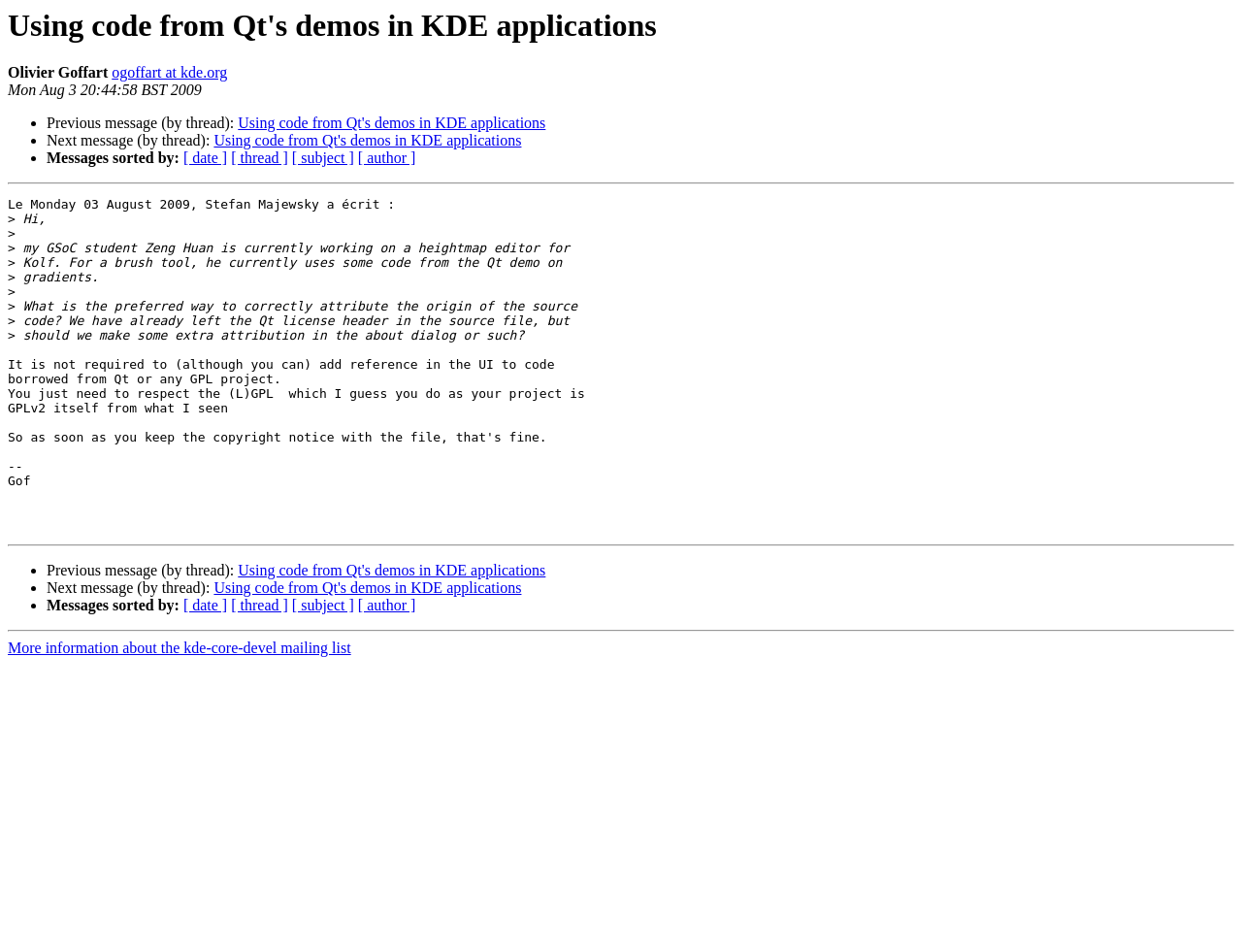Detail the features and information presented on the webpage.

This webpage appears to be an archived email thread from the kde-core-devel mailing list. At the top, there is a heading with the title "Using code from Qt's demos in KDE applications" and the author's name "Olivier Goffart" with an email address "ogoffart at kde.org" to the right. Below the heading, there is a date and time stamp "Mon Aug 3 20:44:58 BST 2009".

The main content of the page is a conversation between Stefan Majewsky and others. Stefan's message is divided into several paragraphs, with the first paragraph starting with "Hi," and discussing a GSoC student working on a heightmap editor for Kolf. The conversation continues with Stefan asking about the preferred way to correctly attribute the origin of the source code.

There are three horizontal separators on the page, dividing the content into sections. The first separator is below the date and time stamp, the second is below Stefan's message, and the third is at the bottom of the page.

To the left of the main content, there are navigation links in the form of bullet points, allowing users to navigate to previous and next messages in the thread. These links are repeated at the bottom of the page. Additionally, there are links to sort messages by date, thread, subject, and author.

At the very bottom of the page, there is a link to "More information about the kde-core-devel mailing list".